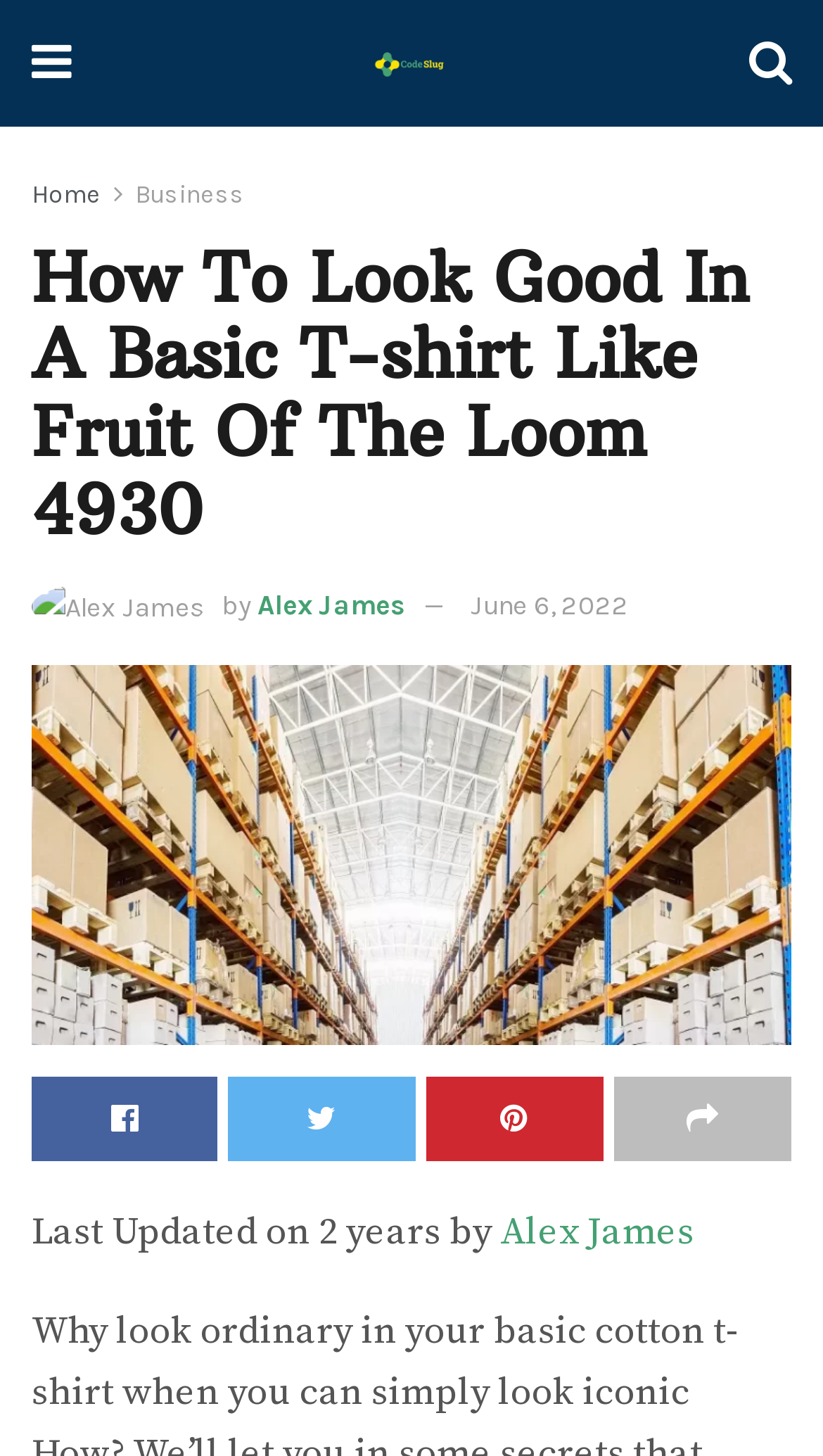Create an elaborate caption for the webpage.

The webpage is about styling basic cotton t-shirts, specifically Fruit of the Loom 4930. At the top left, there is a link with a Facebook icon, and next to it, a link to "Code Slug" with an accompanying image. On the top right, there is a link with a Twitter icon. Below these icons, there are navigation links to "Home" and "Business".

The main heading, "How To Look Good In A Basic T-shirt Like Fruit Of The Loom 4930", is prominently displayed in the middle of the top section. Below the heading, there is an image of Alex James, the author, accompanied by the text "by" and a link to the author's name. The publication date, "June 6, 2022", is also displayed.

The main content of the webpage is a large image with the same title as the heading, "How To Look Good In A Basic T-shirt Like Fruit Of The Loom 4930". This image takes up most of the page's width.

At the bottom of the page, there are four social media links with icons, and a text stating "Last Updated on 2 years by" followed by a link to the author's name, Alex James.